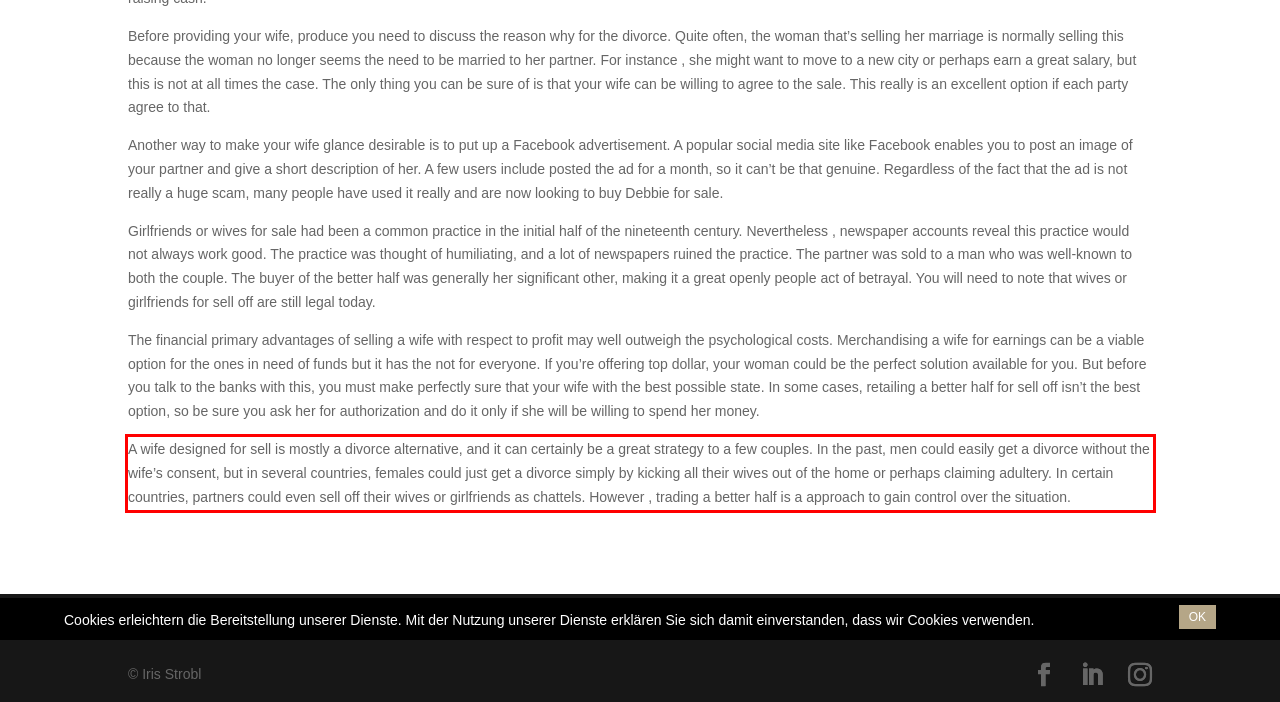Please extract the text content within the red bounding box on the webpage screenshot using OCR.

A wife designed for sell is mostly a divorce alternative, and it can certainly be a great strategy to a few couples. In the past, men could easily get a divorce without the wife’s consent, but in several countries, females could just get a divorce simply by kicking all their wives out of the home or perhaps claiming adultery. In certain countries, partners could even sell off their wives or girlfriends as chattels. However , trading a better half is a approach to gain control over the situation.